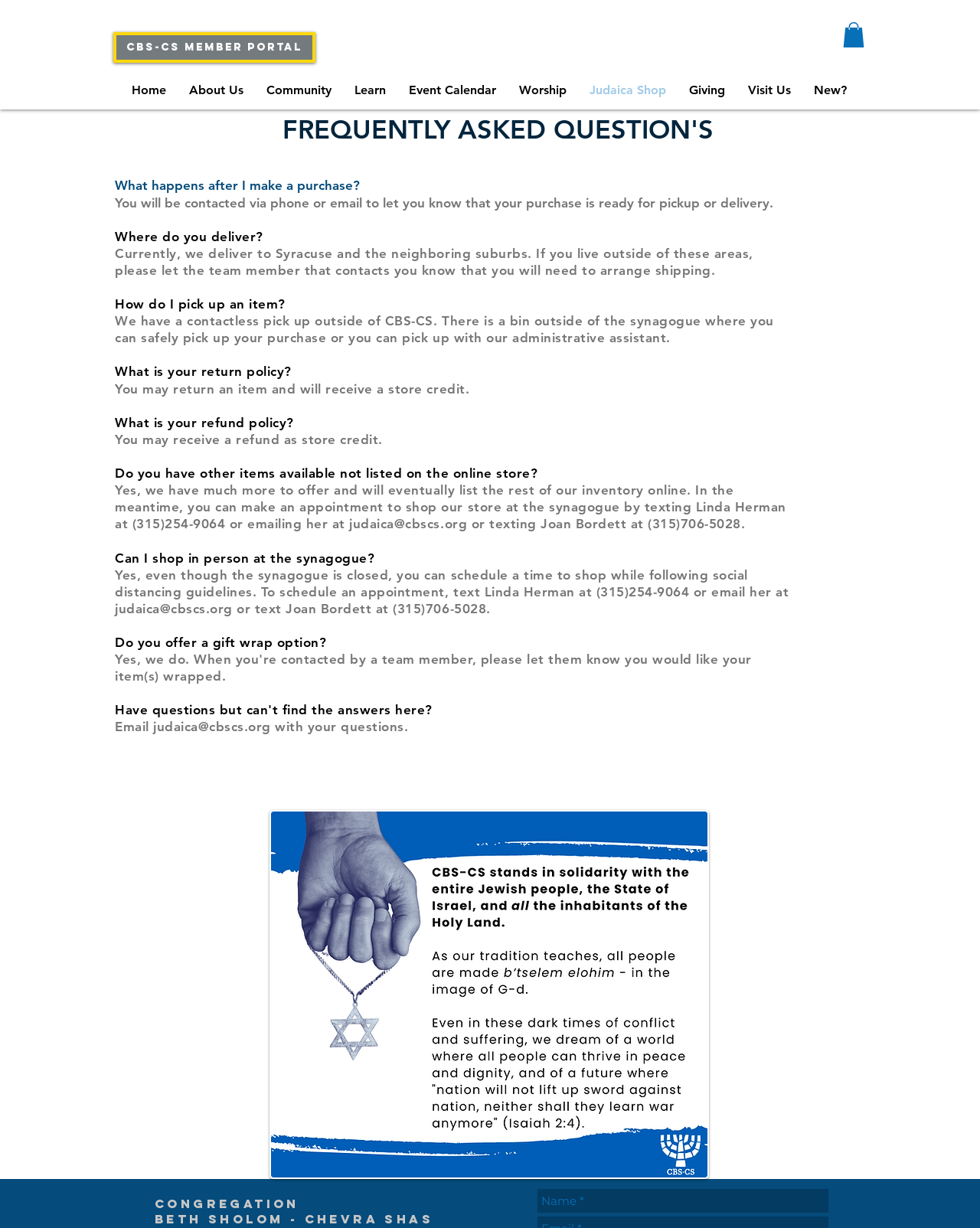Identify the webpage's primary heading and generate its text.

            FREQUENTLY ASKED QUESTION'S